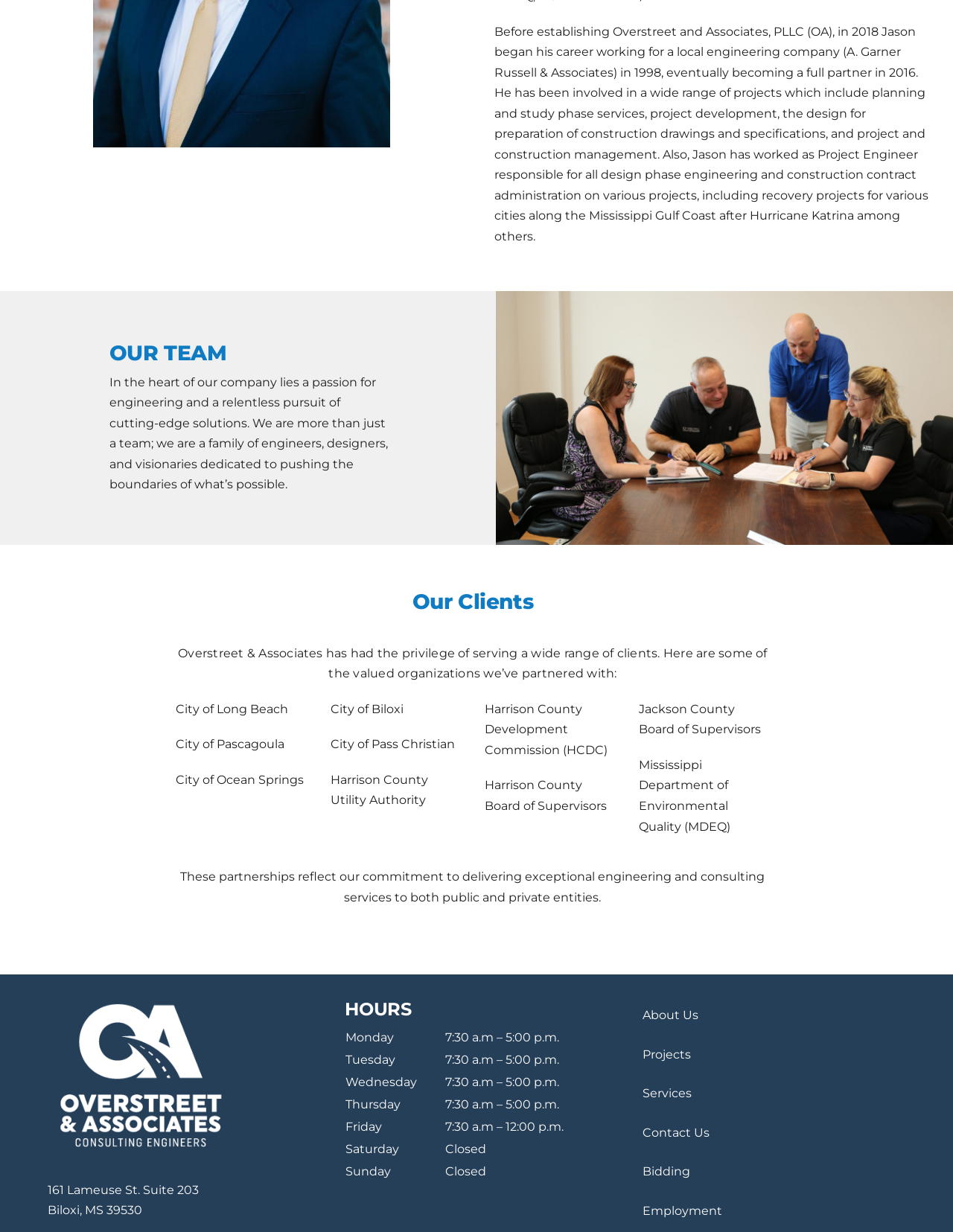Using the element description provided, determine the bounding box coordinates in the format (top-left x, top-left y, bottom-right x, bottom-right y). Ensure that all values are floating point numbers between 0 and 1. Element description: About Us

[0.674, 0.807, 0.95, 0.838]